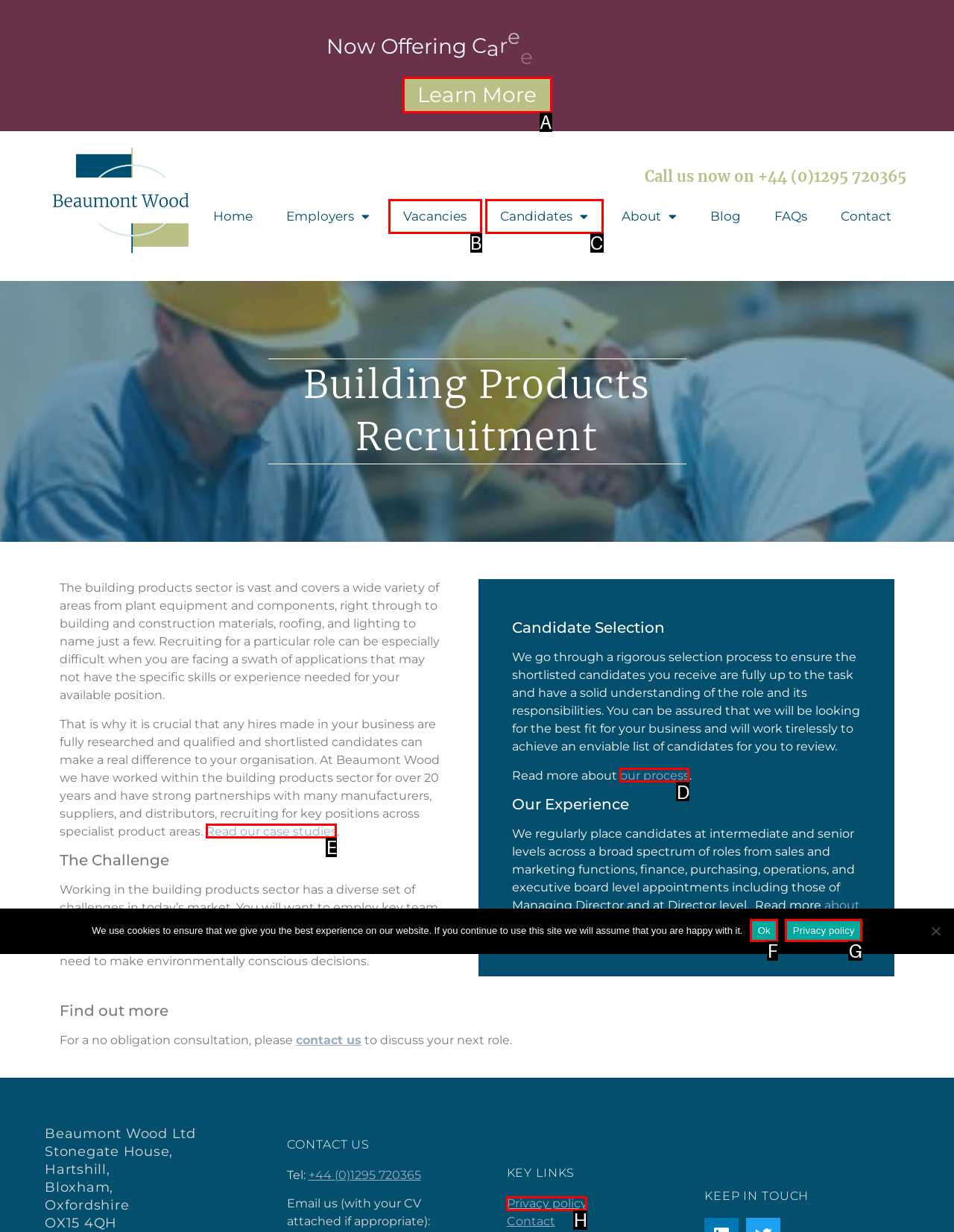Find the correct option to complete this instruction: Read our case studies. Reply with the corresponding letter.

E